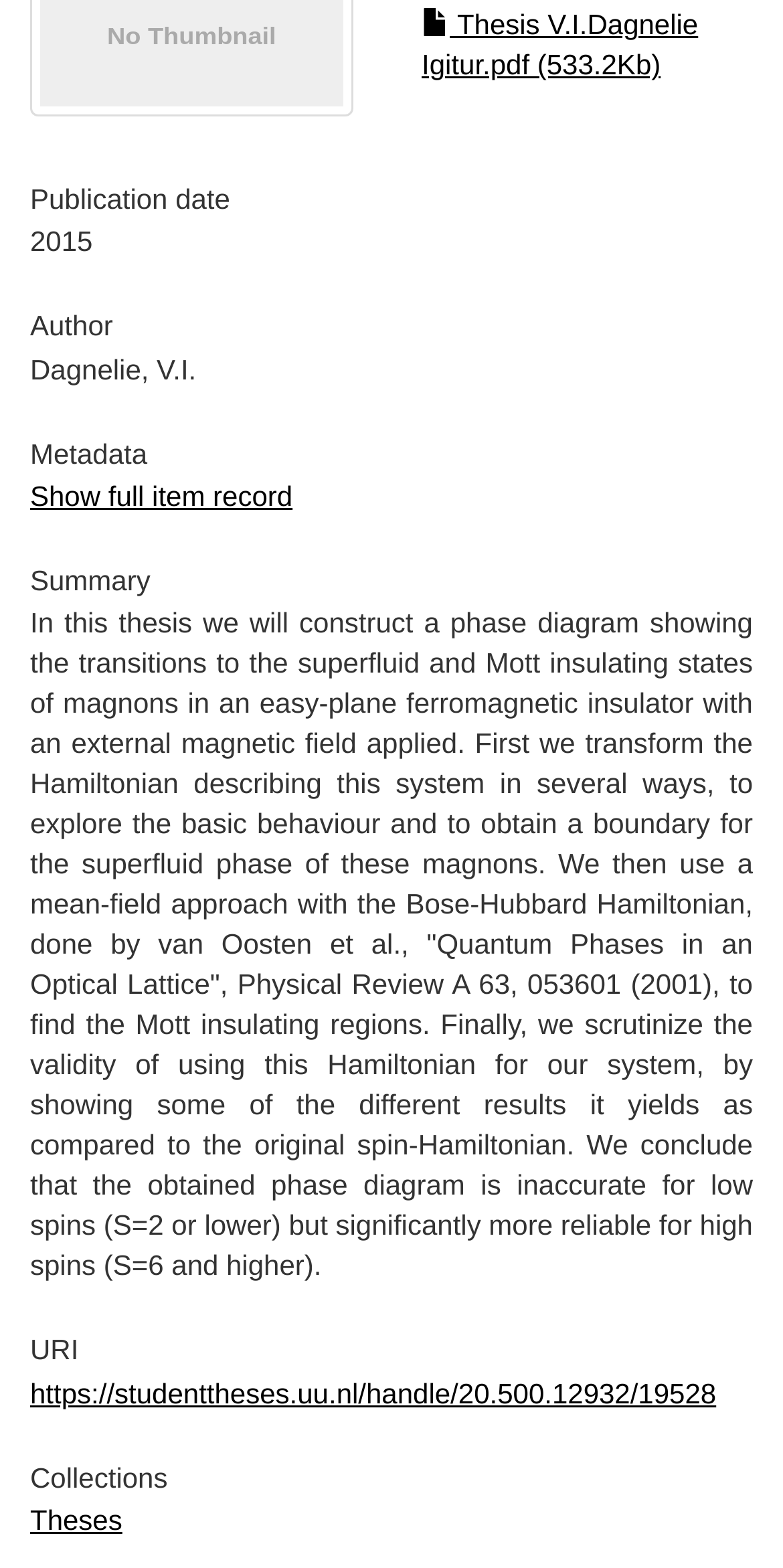Locate the UI element described as follows: "Show full item record". Return the bounding box coordinates as four float numbers between 0 and 1 in the order [left, top, right, bottom].

[0.038, 0.306, 0.374, 0.327]